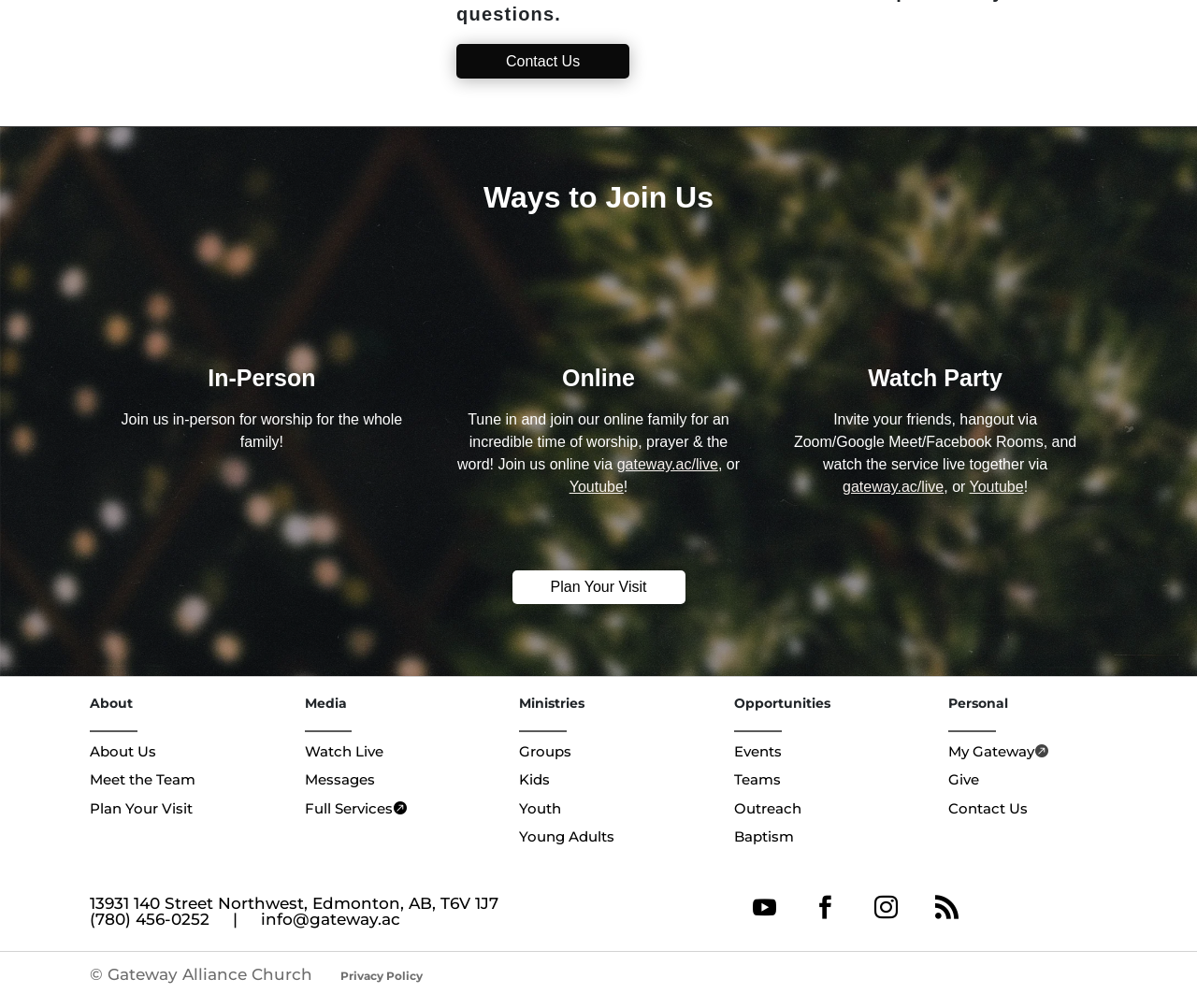How can I contact the church?
Provide a comprehensive and detailed answer to the question.

I found that the website provides multiple ways to contact the church, including a phone number '(780) 456-0252', an email address 'info@gateway.ac', and a link element with the text 'Contact Us'. This implies that I can contact the church through these means.